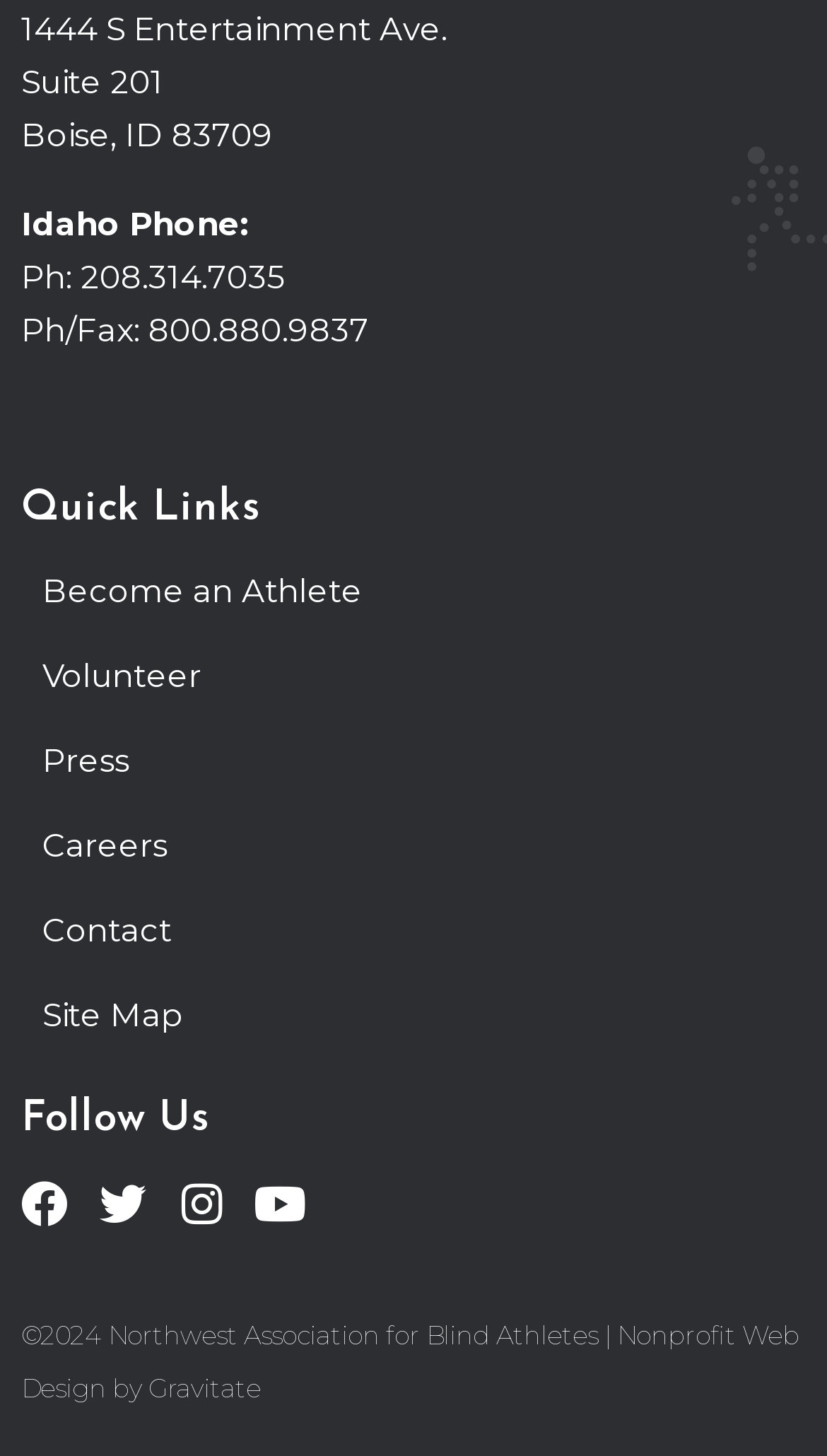What is the year of the copyright?
Using the screenshot, give a one-word or short phrase answer.

2024